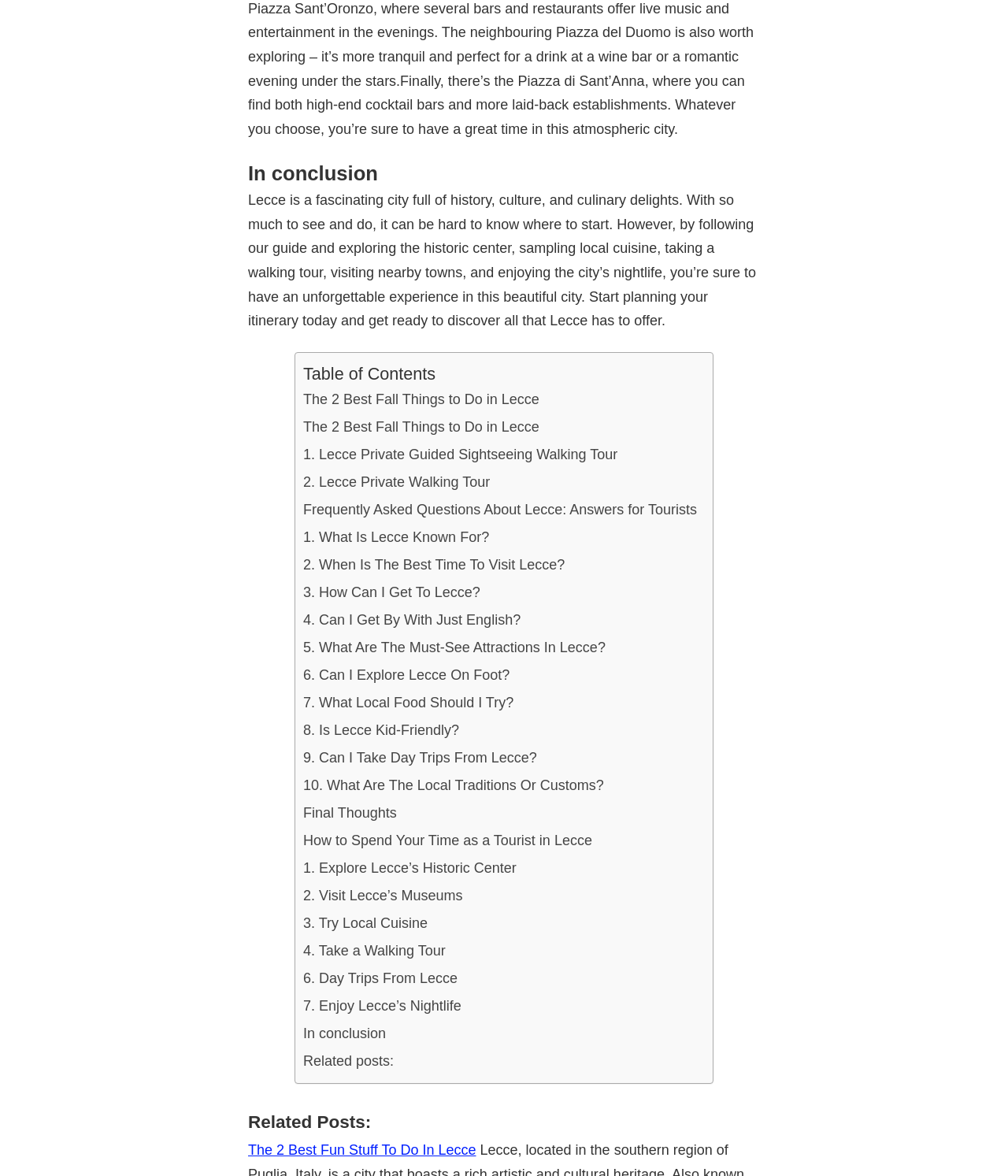Determine the bounding box coordinates of the target area to click to execute the following instruction: "Click on 'In conclusion'."

[0.301, 0.867, 0.383, 0.891]